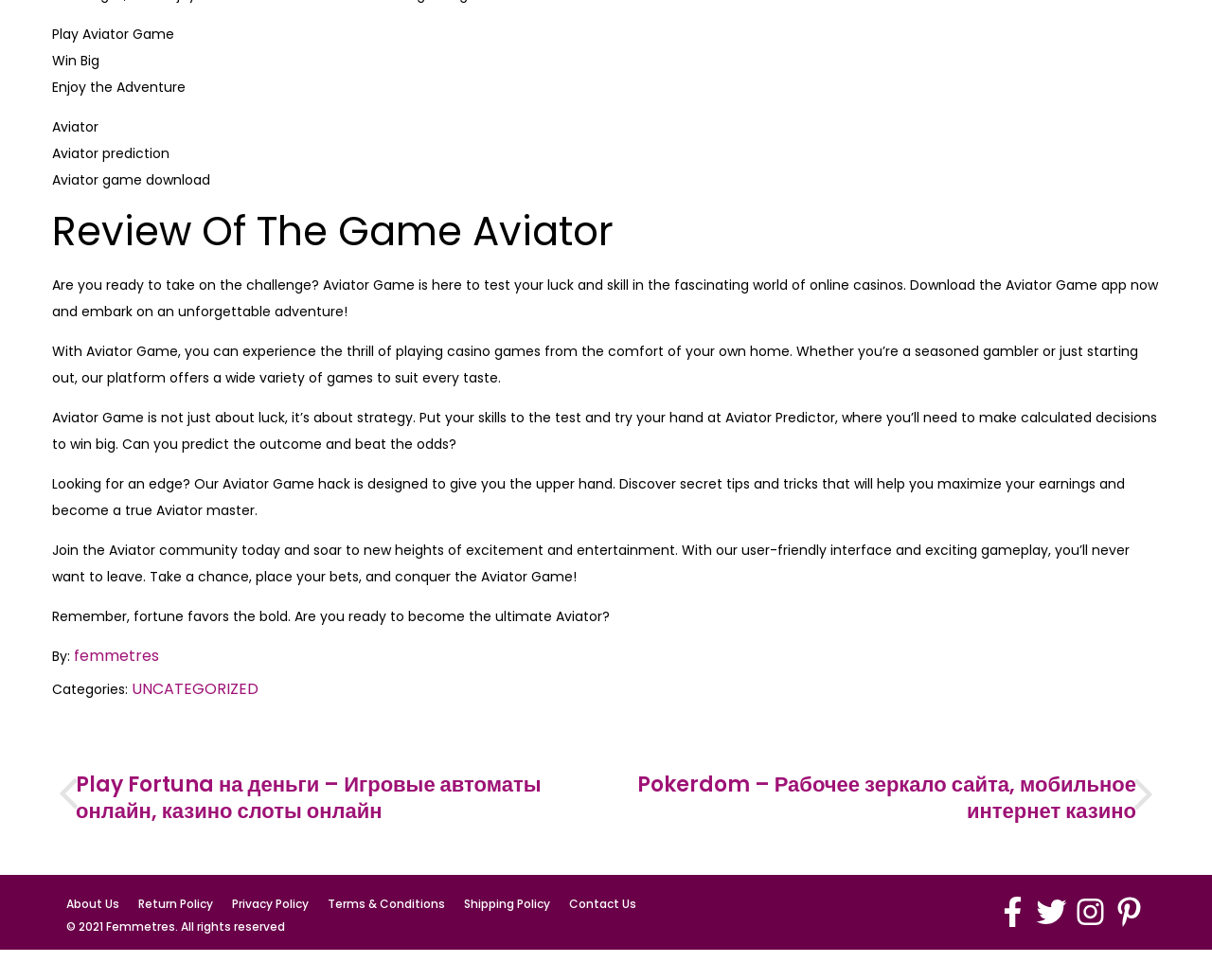Locate the bounding box coordinates of the area you need to click to fulfill this instruction: 'Follow Femmetres on Facebook'. The coordinates must be in the form of four float numbers ranging from 0 to 1: [left, top, right, bottom].

[0.821, 0.913, 0.849, 0.948]